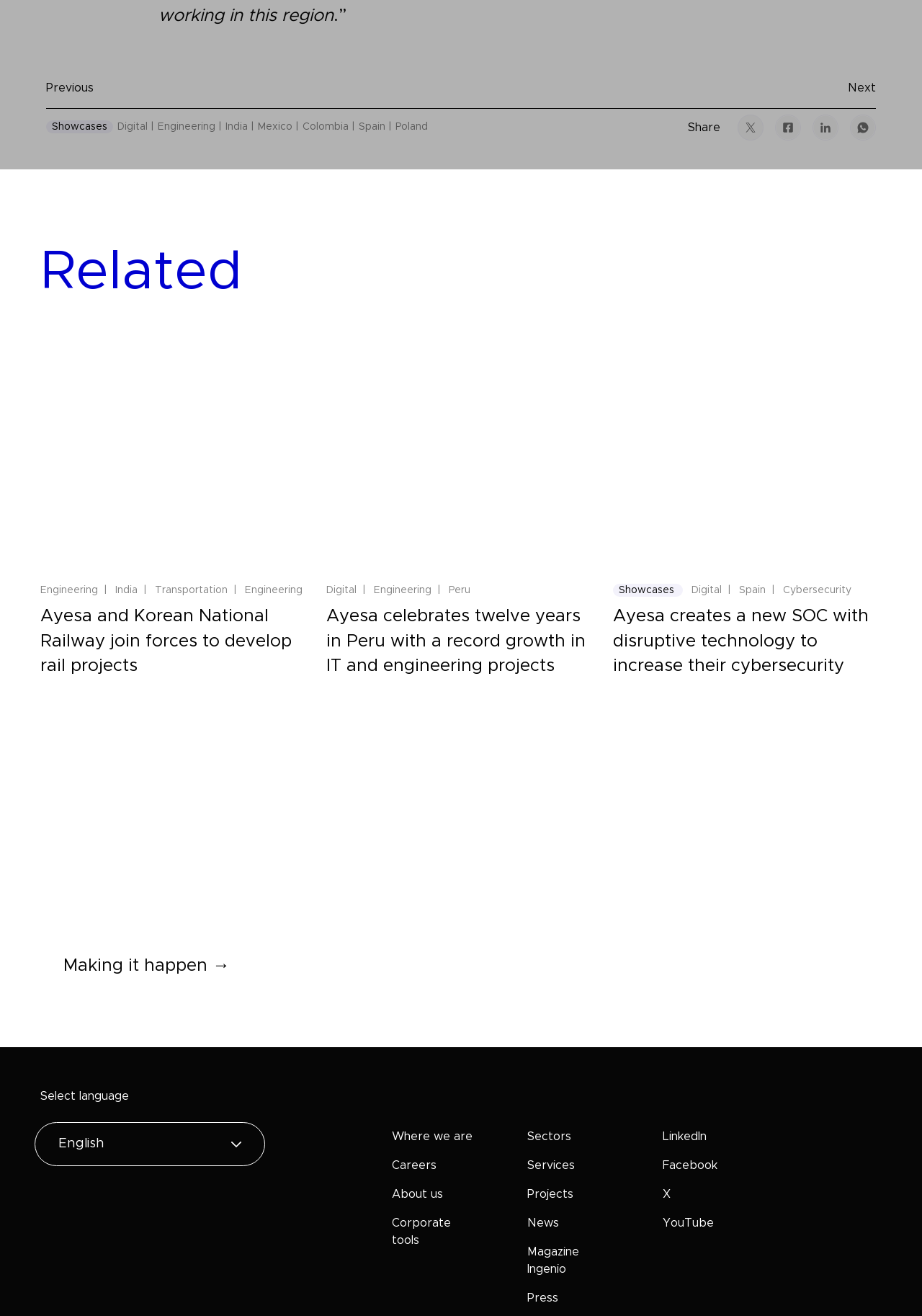What languages can be selected?
Answer the question with detailed information derived from the image.

Based on the webpage, the only language that can be selected is English, as indicated by the button 'English' in the 'Select language' section.